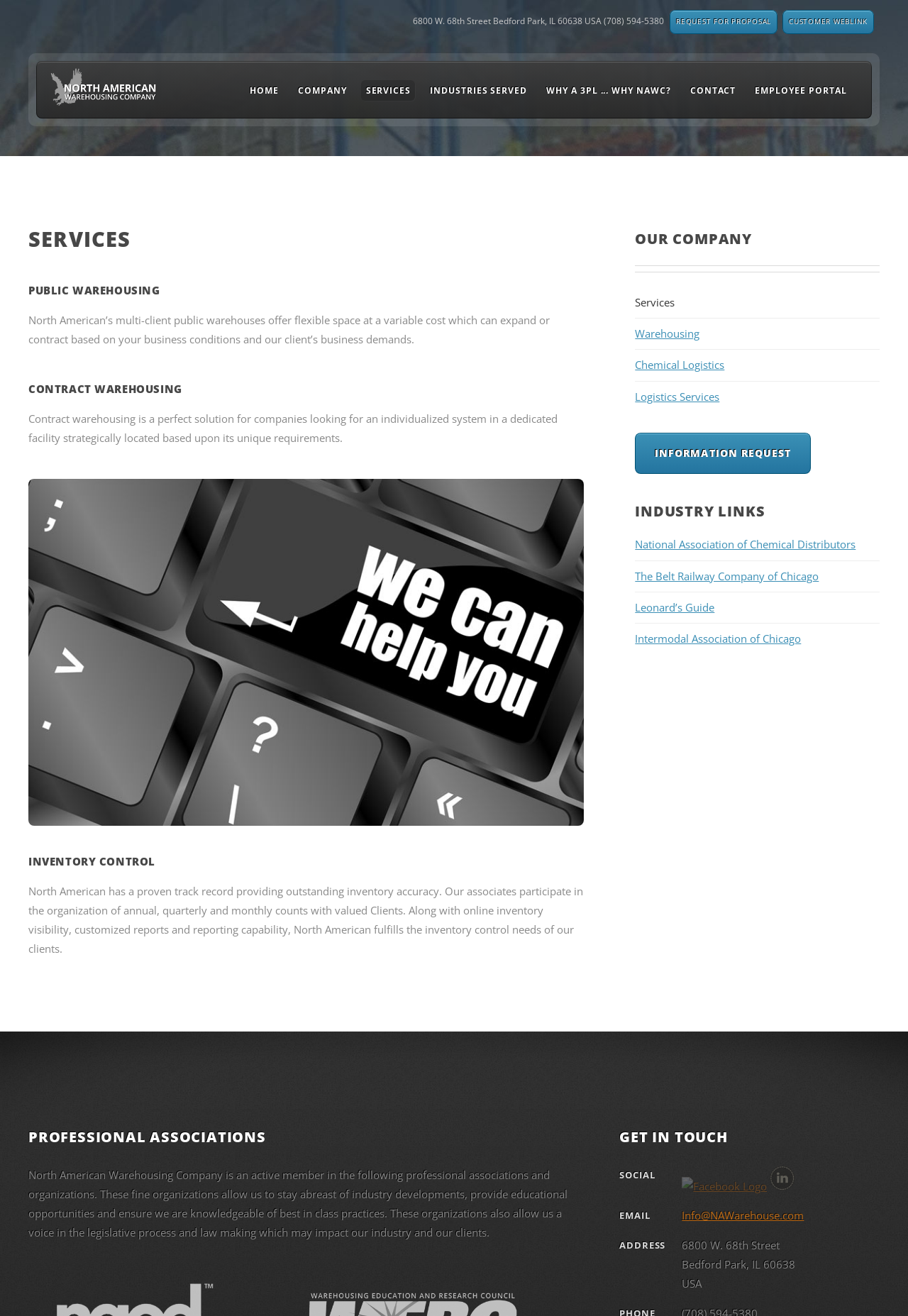Please give the bounding box coordinates of the area that should be clicked to fulfill the following instruction: "Click the CUSTOMER WEBLINK link". The coordinates should be in the format of four float numbers from 0 to 1, i.e., [left, top, right, bottom].

[0.862, 0.007, 0.962, 0.025]